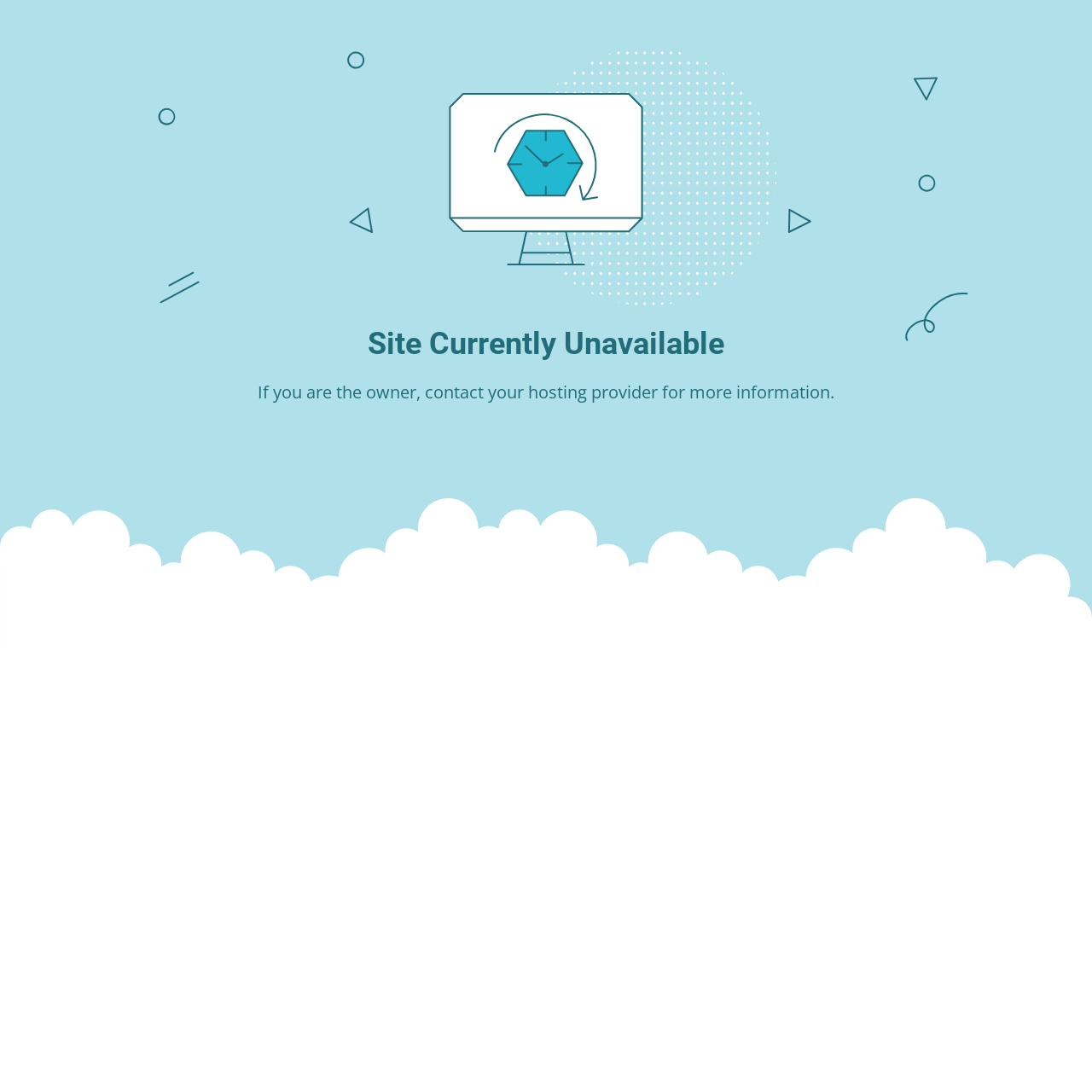Can you extract the headline from the webpage for me?

Site Currently Unavailable